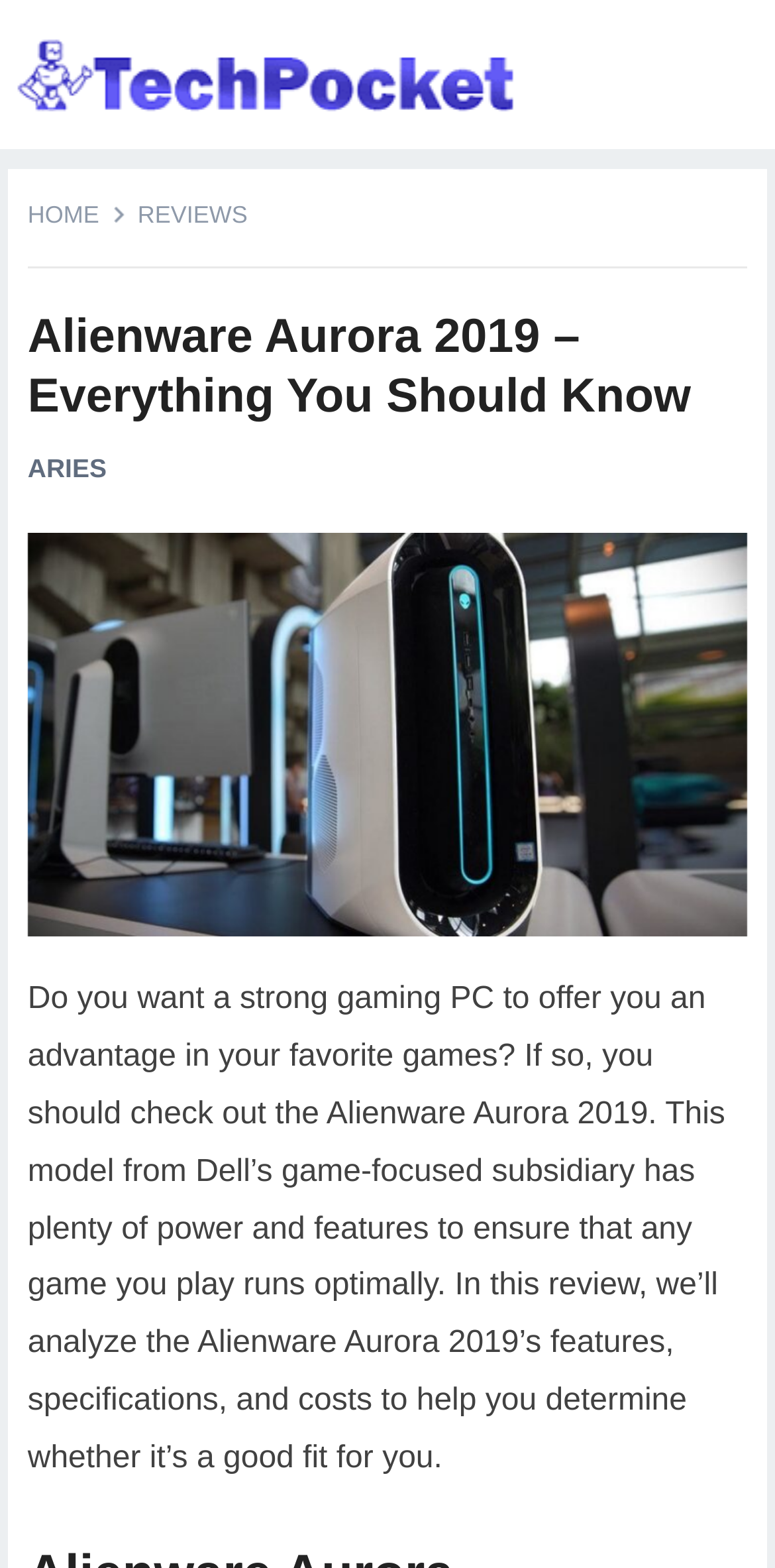What is the topic of the current article?
Please provide a comprehensive answer based on the visual information in the image.

The webpage content suggests that the article is a review of the Alienware Aurora 2019, analyzing its features, specifications, and costs to help readers determine if it's a good fit for them.